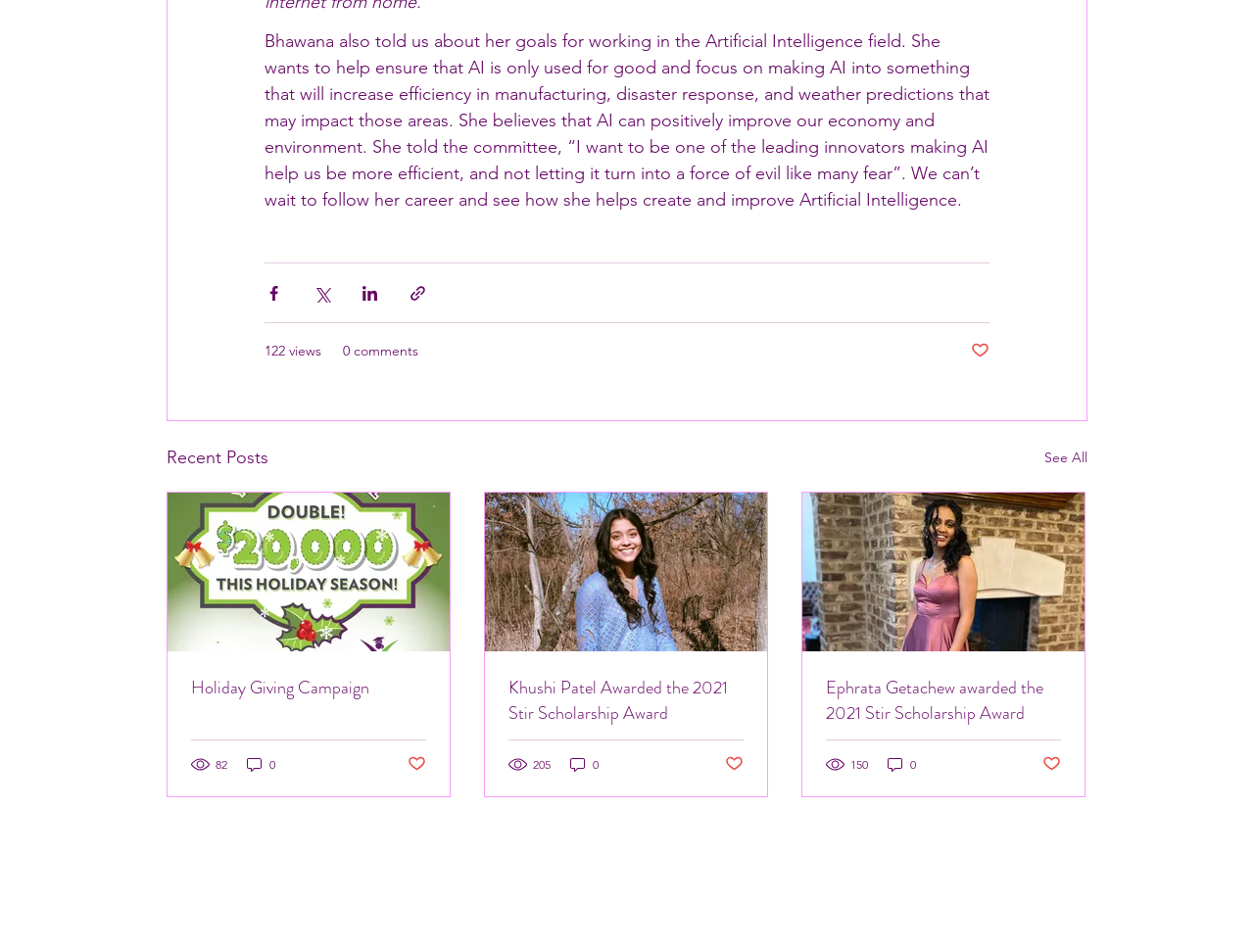Identify the bounding box for the described UI element. Provide the coordinates in (top-left x, top-left y, bottom-right x, bottom-right y) format with values ranging from 0 to 1: 205

[0.405, 0.793, 0.441, 0.812]